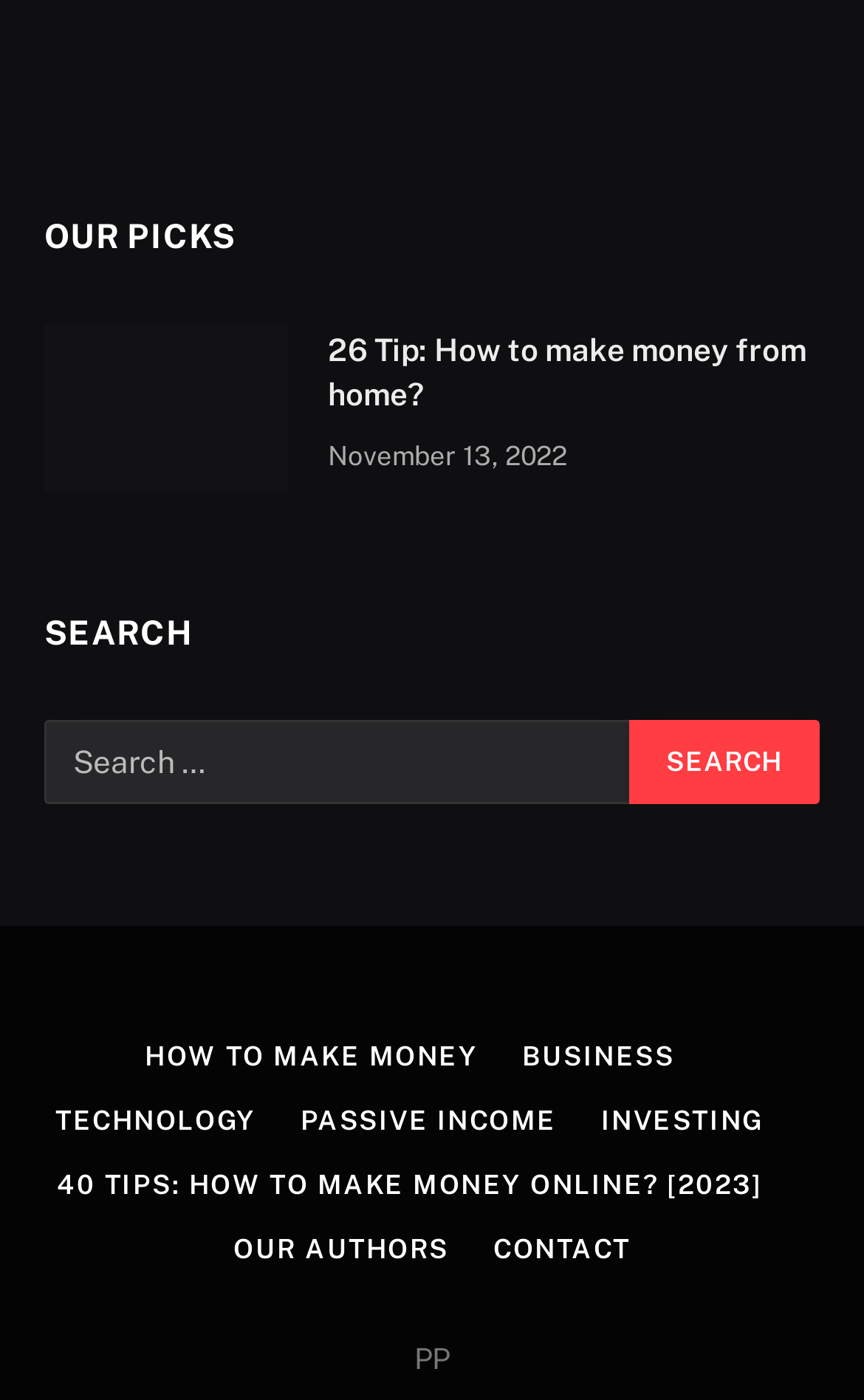Please give the bounding box coordinates of the area that should be clicked to fulfill the following instruction: "explore passive income". The coordinates should be in the format of four float numbers from 0 to 1, i.e., [left, top, right, bottom].

[0.348, 0.789, 0.644, 0.812]